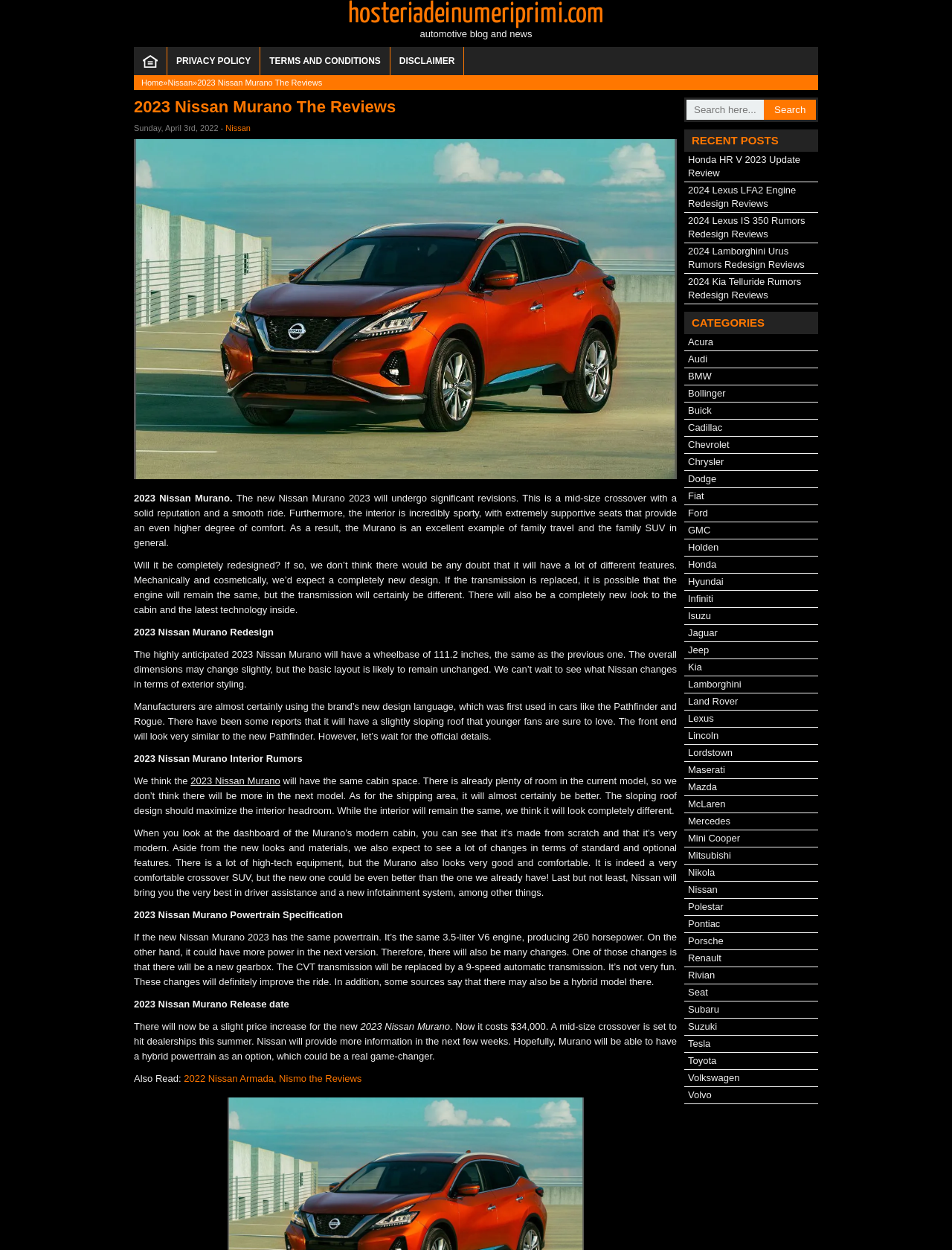Identify and provide the text content of the webpage's primary headline.

2023 Nissan Murano The Reviews